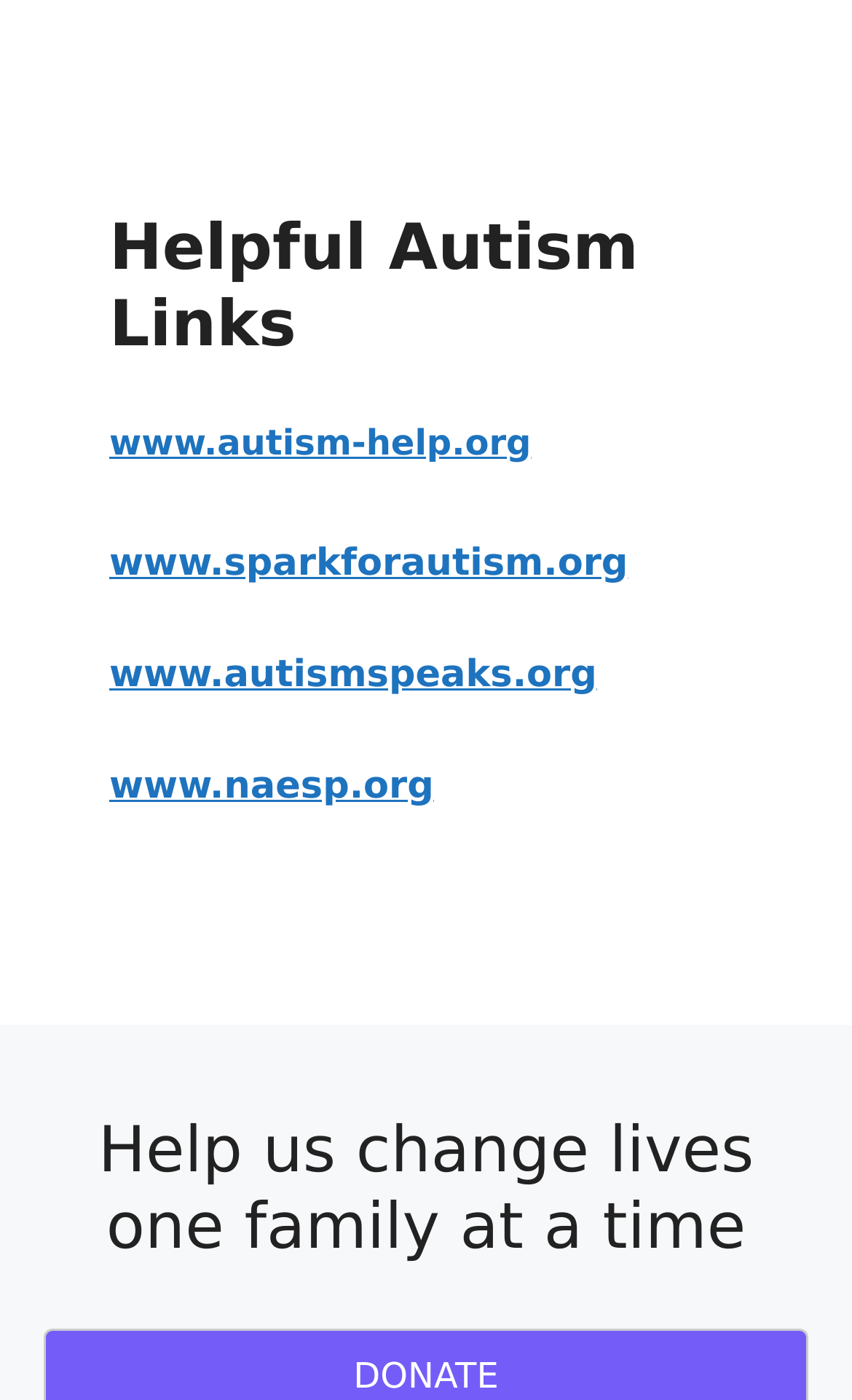Respond to the question below with a single word or phrase: What is the heading above the links?

Helpful Autism Links